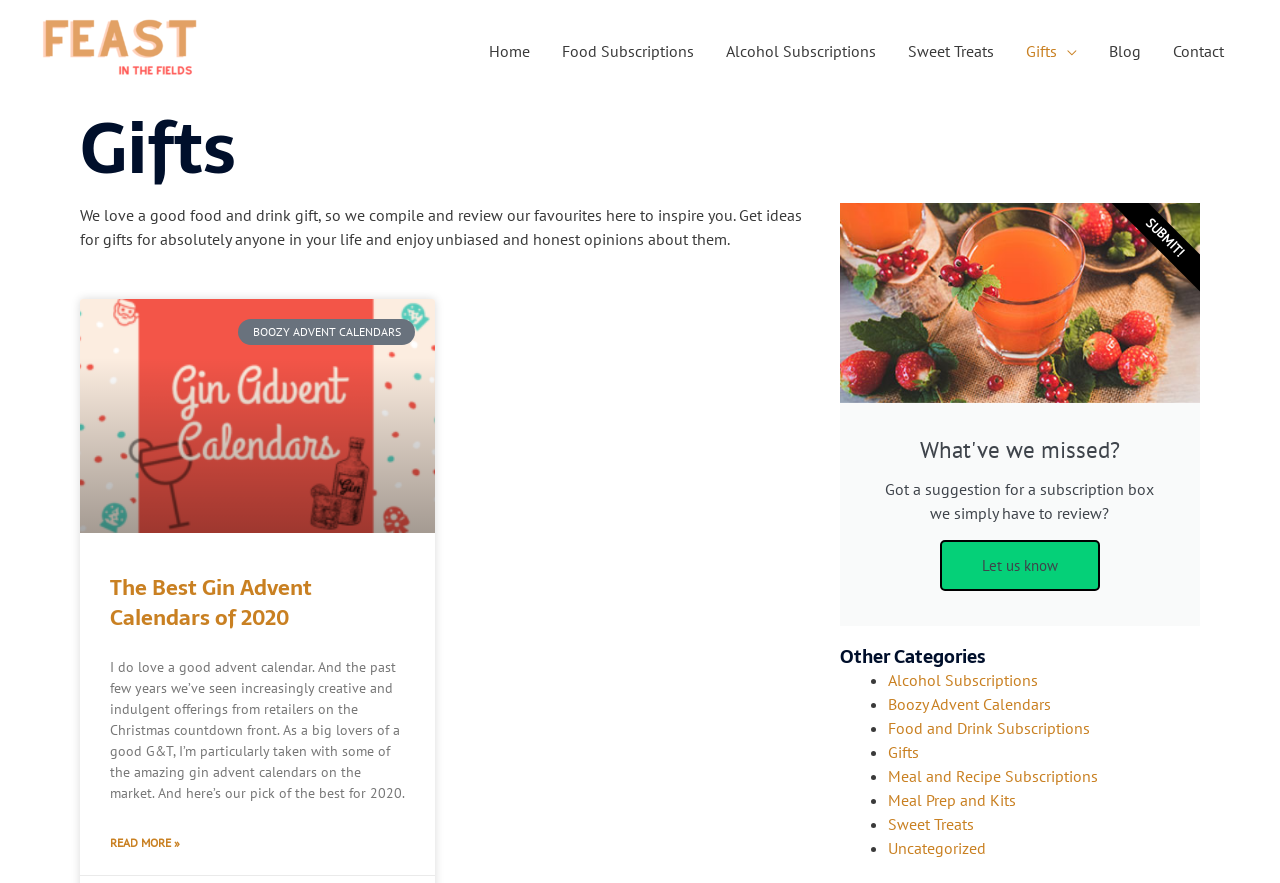Can you pinpoint the bounding box coordinates for the clickable element required for this instruction: "Explore the 'Alcohol Subscriptions' category"? The coordinates should be four float numbers between 0 and 1, i.e., [left, top, right, bottom].

[0.694, 0.758, 0.811, 0.781]